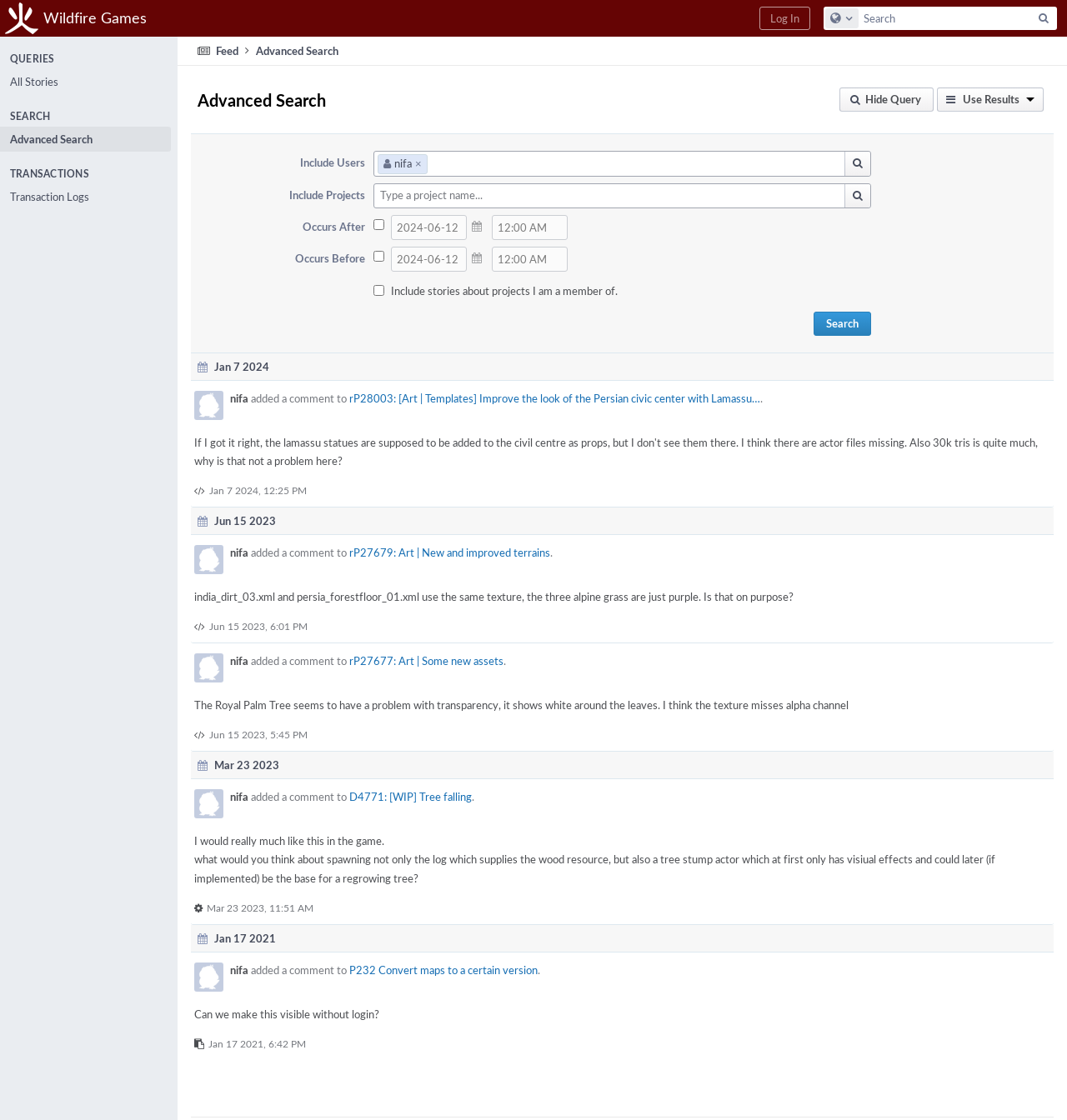Refer to the image and offer a detailed explanation in response to the question: What is the date range of the search results?

The question is asking about the date range of the search results. By analyzing the webpage, we can see that the search results are grouped by dates, and the dates range from 'Jan 7 2024' to 'Jan 17 2021'. Therefore, the answer is 'Jan 7 2024 to Jan 17 2021'.